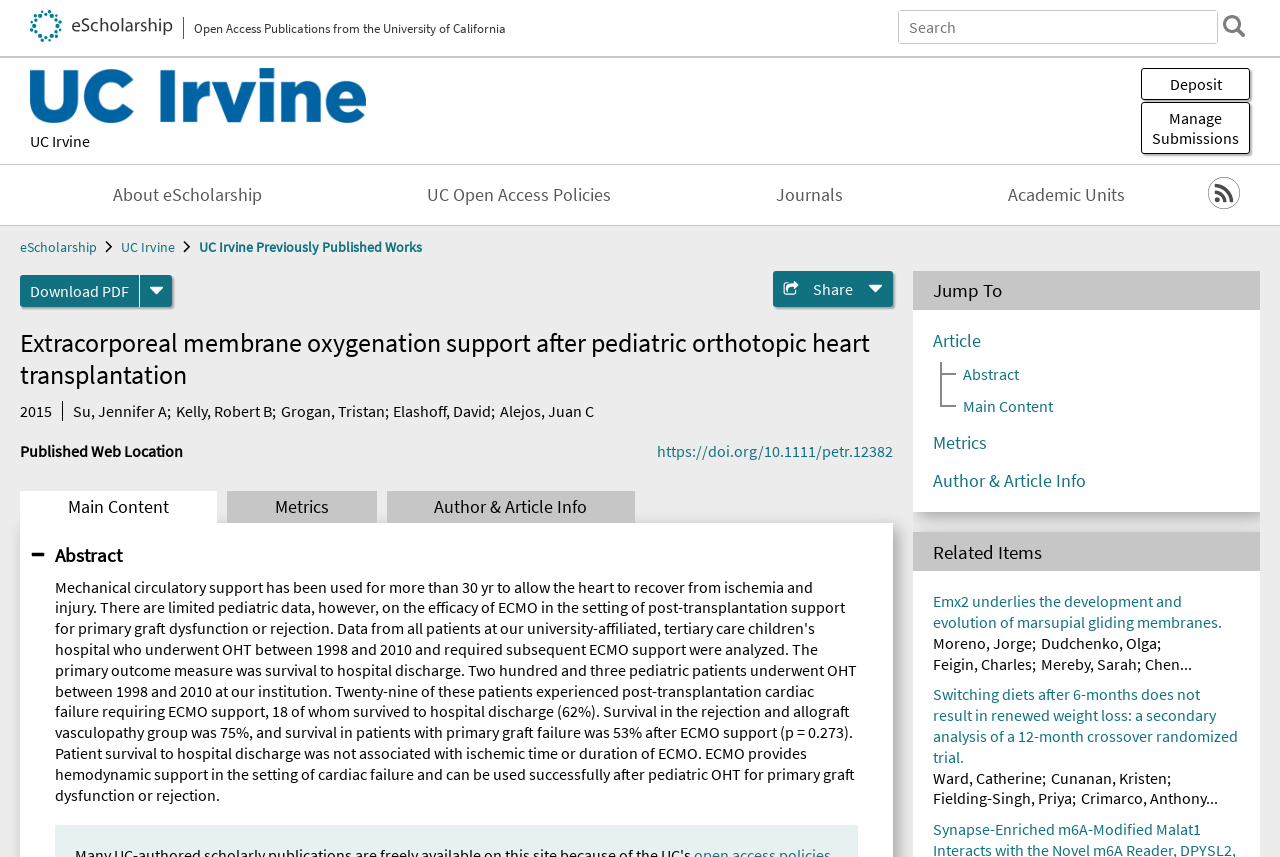Determine the bounding box coordinates of the clickable element to achieve the following action: 'Download Candy Crush Friends Saga v1.0.9 IPA'. Provide the coordinates as four float values between 0 and 1, formatted as [left, top, right, bottom].

None